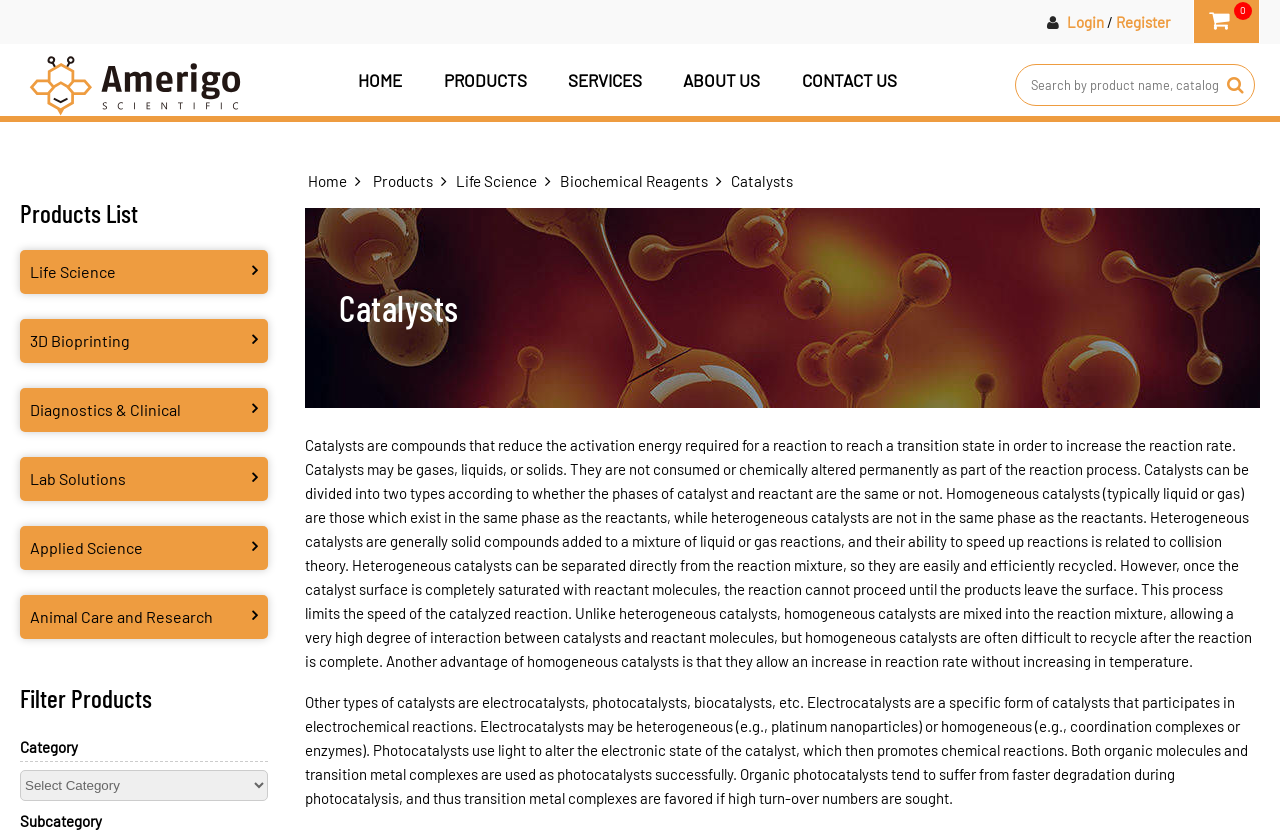Locate the bounding box coordinates of the region to be clicked to comply with the following instruction: "Click the login button". The coordinates must be four float numbers between 0 and 1, in the form [left, top, right, bottom].

[0.834, 0.016, 0.862, 0.037]